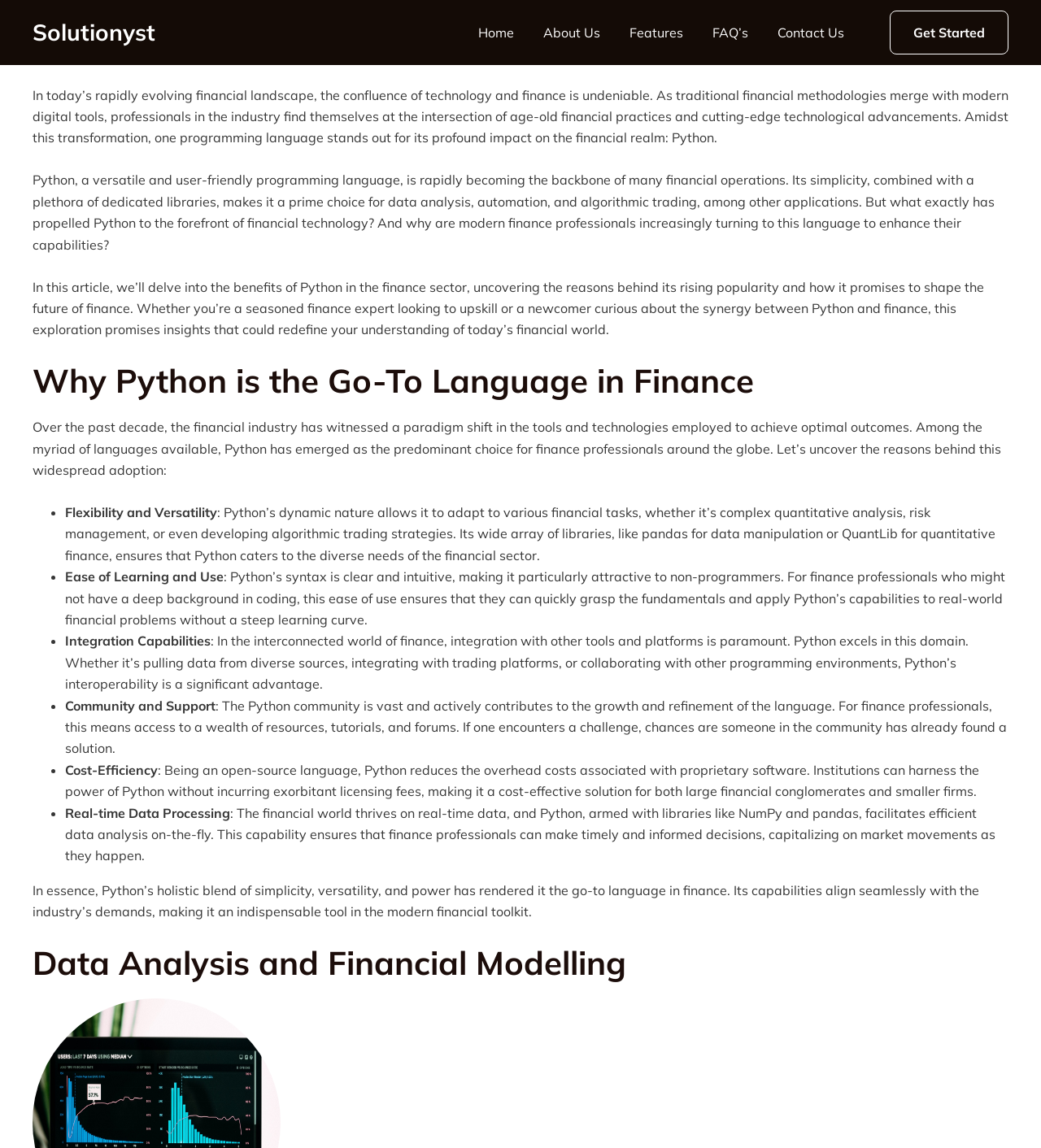Locate the bounding box coordinates of the region to be clicked to comply with the following instruction: "Click on the 'Home' link". The coordinates must be four float numbers between 0 and 1, in the form [left, top, right, bottom].

[0.459, 0.0, 0.522, 0.057]